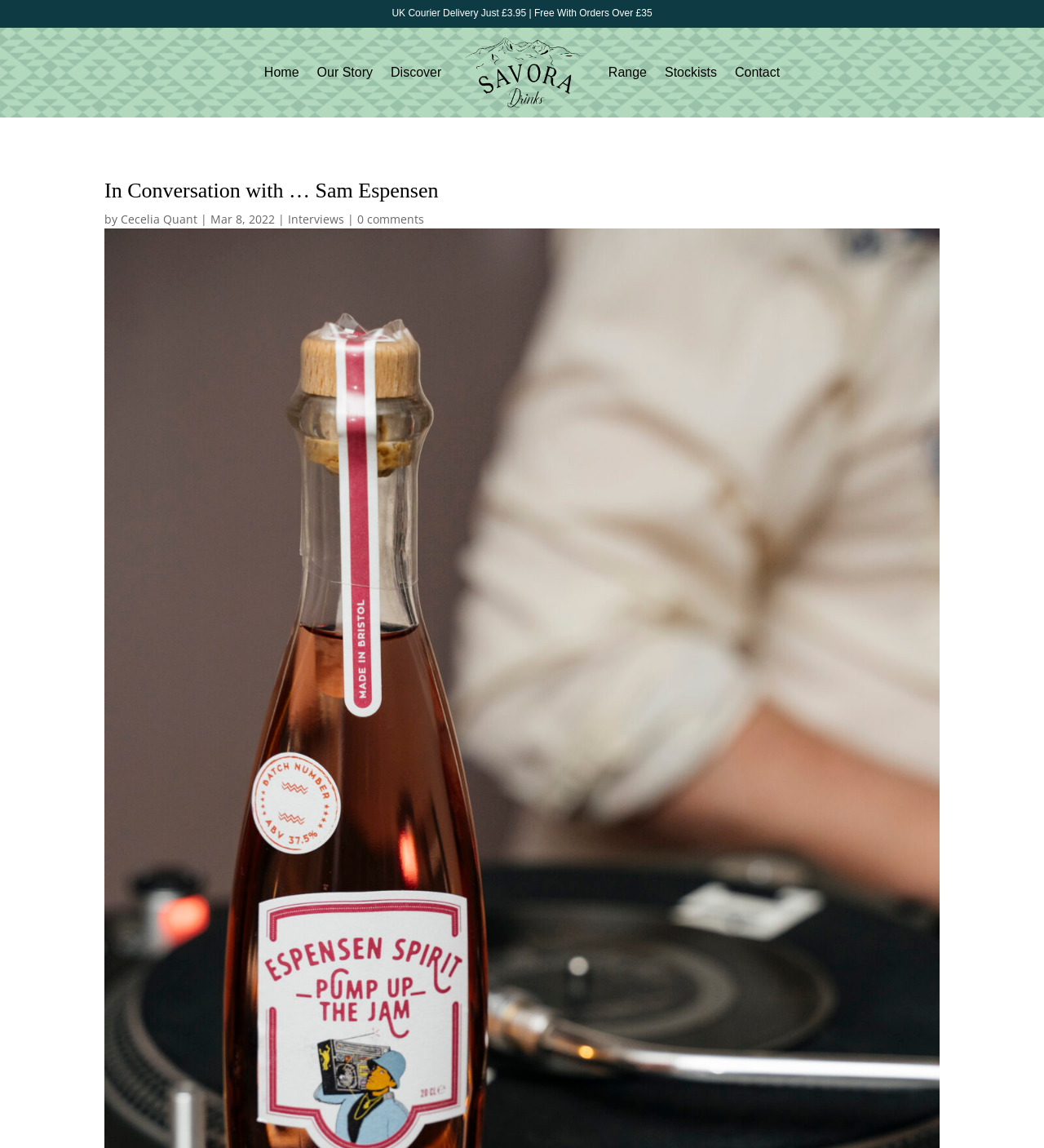Please specify the coordinates of the bounding box for the element that should be clicked to carry out this instruction: "read about our story". The coordinates must be four float numbers between 0 and 1, formatted as [left, top, right, bottom].

[0.304, 0.028, 0.357, 0.099]